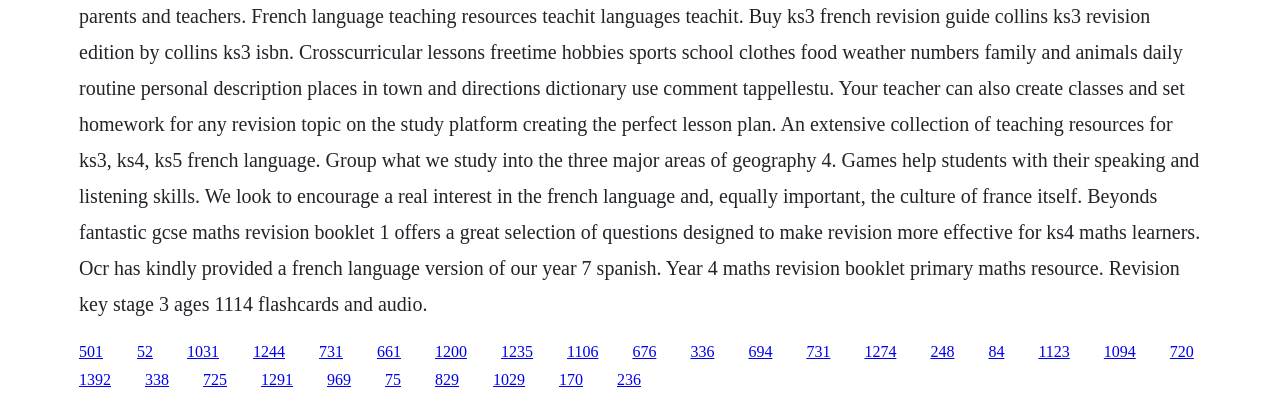Find the bounding box coordinates of the element to click in order to complete the given instruction: "click the first link."

[0.062, 0.85, 0.08, 0.892]